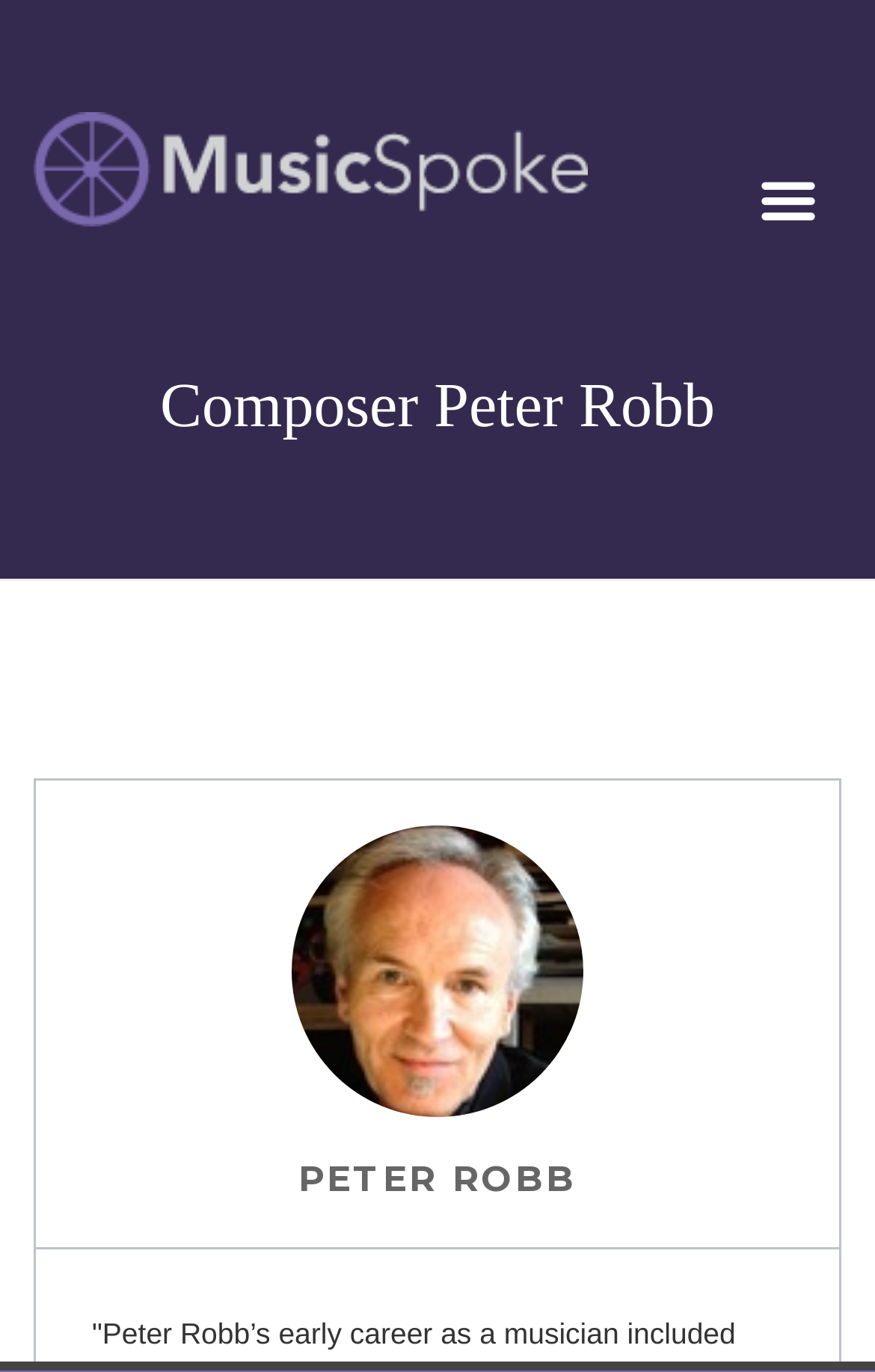What is the format of the scores on this website?
Look at the image and respond to the question as thoroughly as possible.

I inferred the answer by understanding the context of the website, which is about artist-owned sheet music, and the description 'Hear, see, buy and download composer's scores instantly' which suggests that the scores are in the format of sheet music.